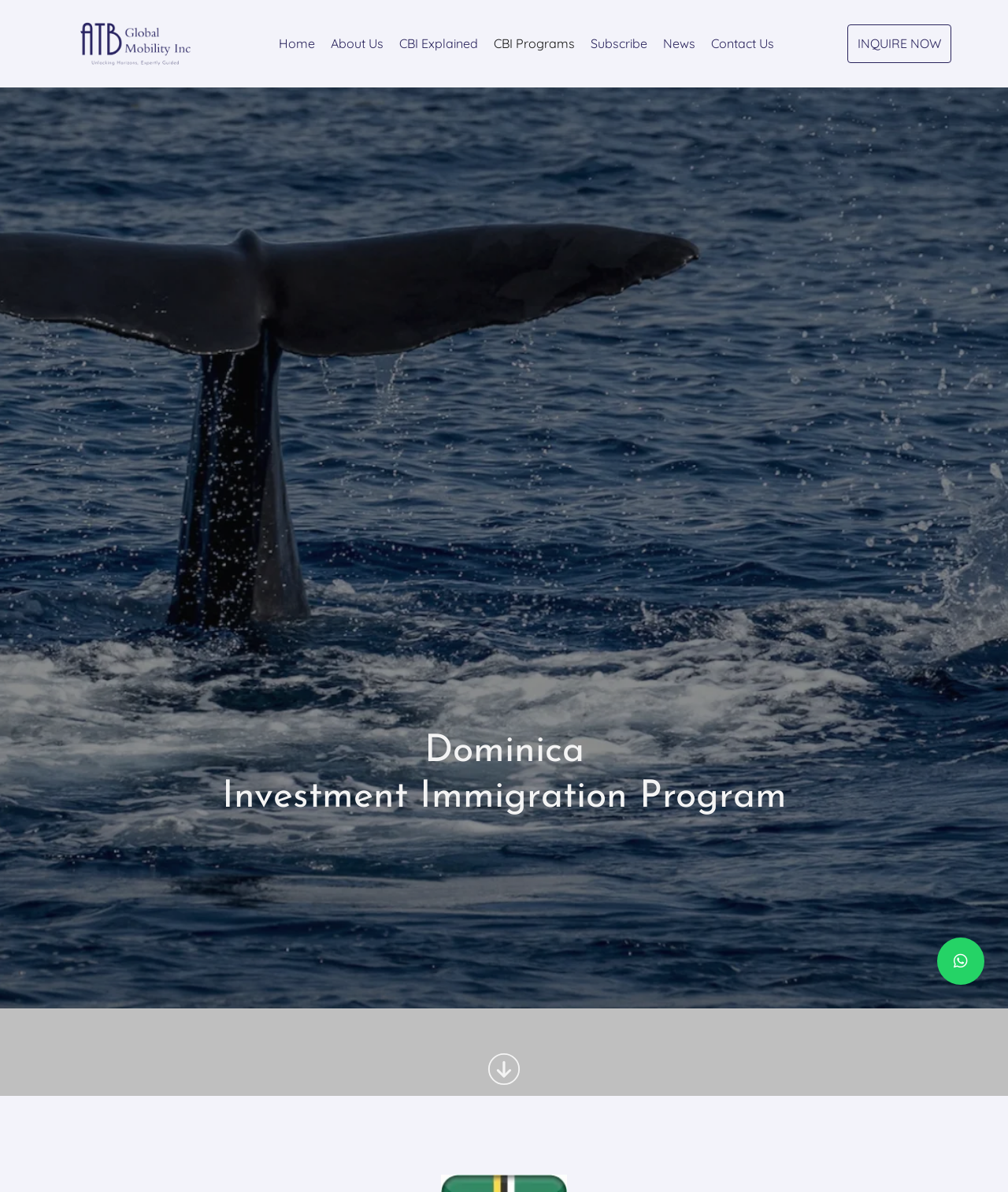Specify the bounding box coordinates of the element's area that should be clicked to execute the given instruction: "Click on the 'Contact Us' link". The coordinates should be four float numbers between 0 and 1, i.e., [left, top, right, bottom].

[0.698, 0.021, 0.776, 0.052]